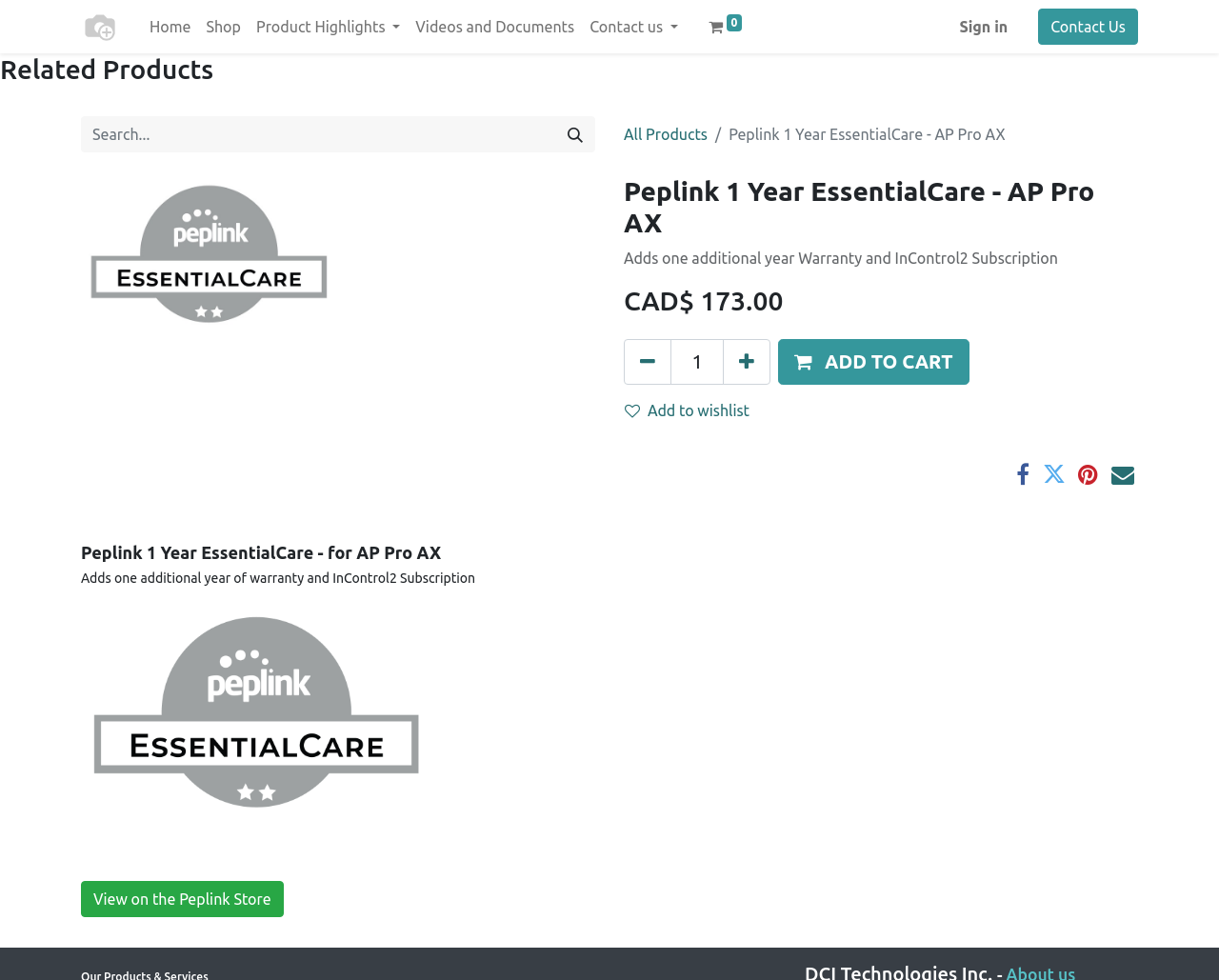Using the details in the image, give a detailed response to the question below:
What does the product add?

I found what the product adds by looking at the static text element with the text 'Adds one additional year Warranty and InControl2 Subscription' which is located below the product name.